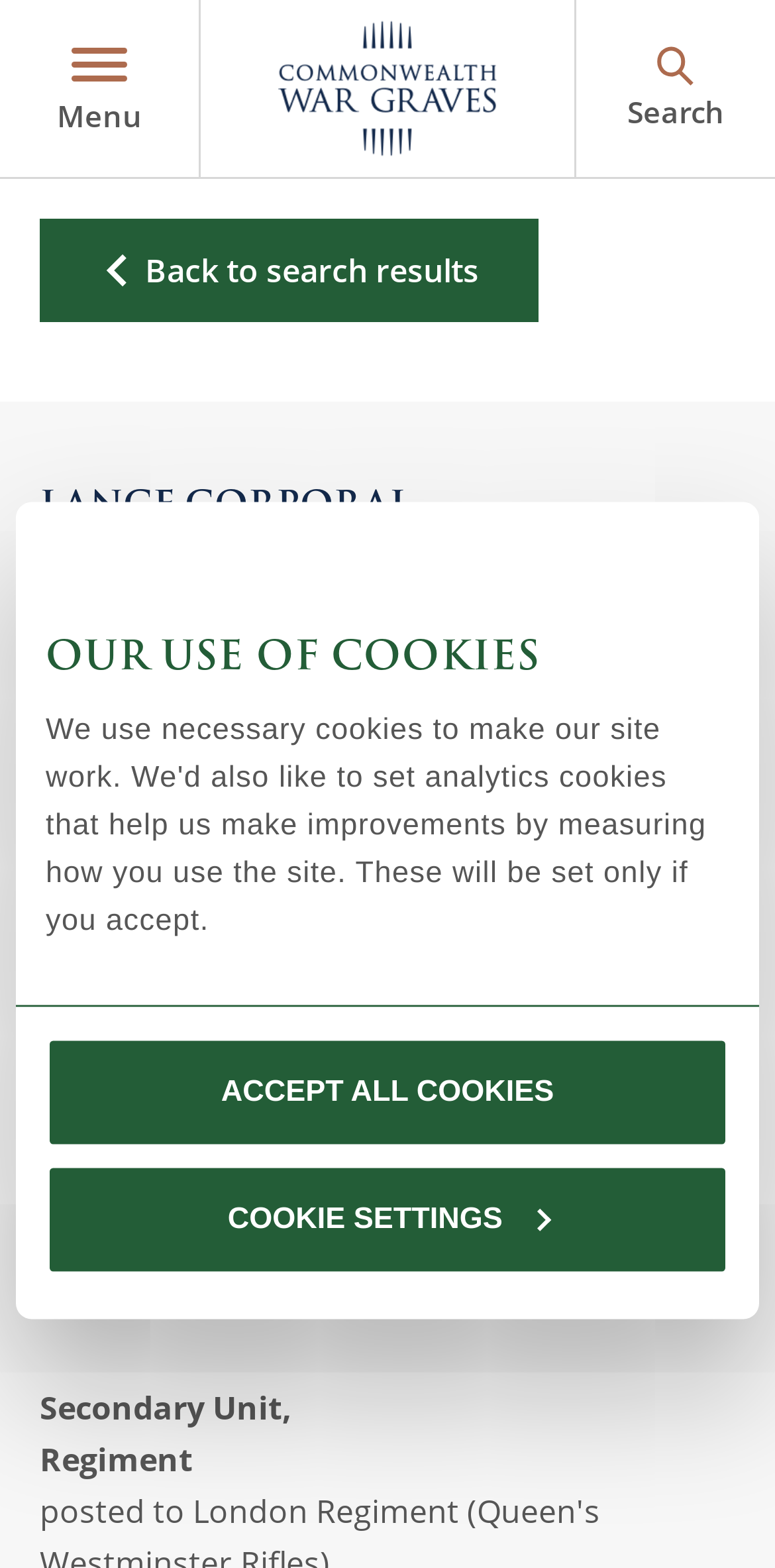Indicate the bounding box coordinates of the clickable region to achieve the following instruction: "Search for war dead."

[0.062, 0.145, 0.377, 0.208]